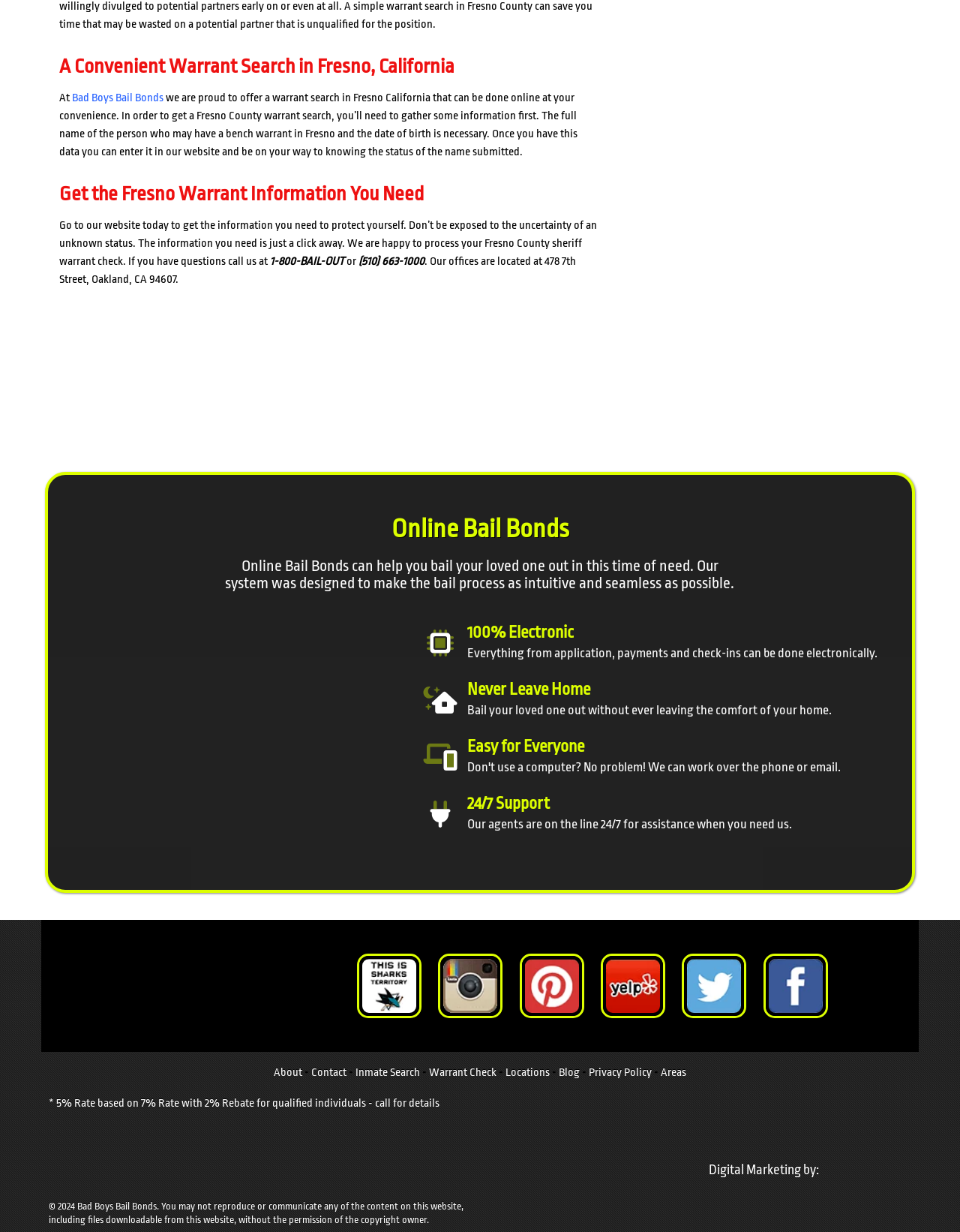What is the address of the office?
Answer the question with just one word or phrase using the image.

478 7th Street, Oakland, CA 94607